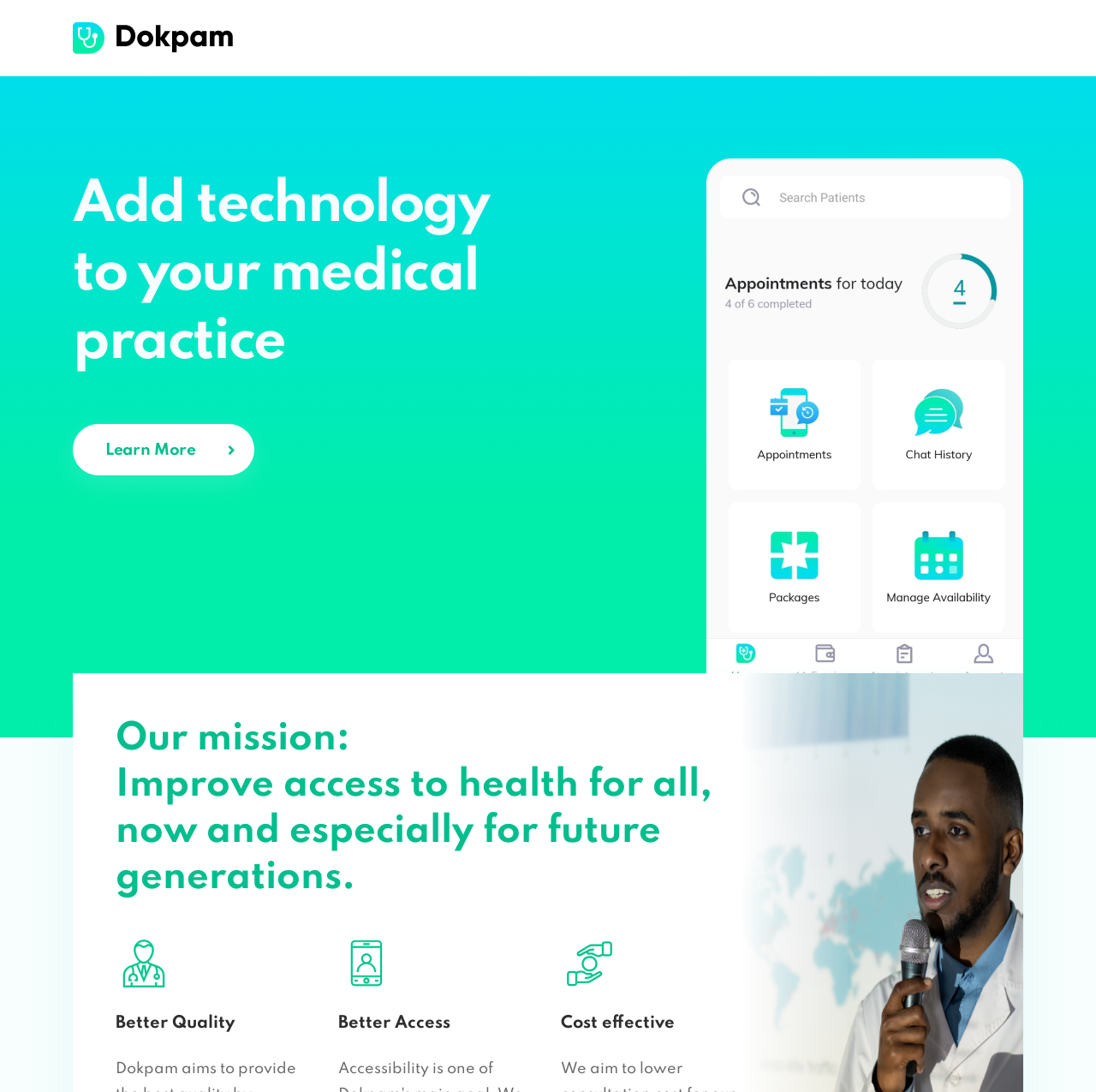Carefully examine the image and provide an in-depth answer to the question: What is the main purpose of Doctor English?

Based on the webpage, the main purpose of Doctor English is to improve access to health for all, now and especially for future generations, as stated in the heading 'Our mission: Improve access to health for all, now and especially for future generations.'